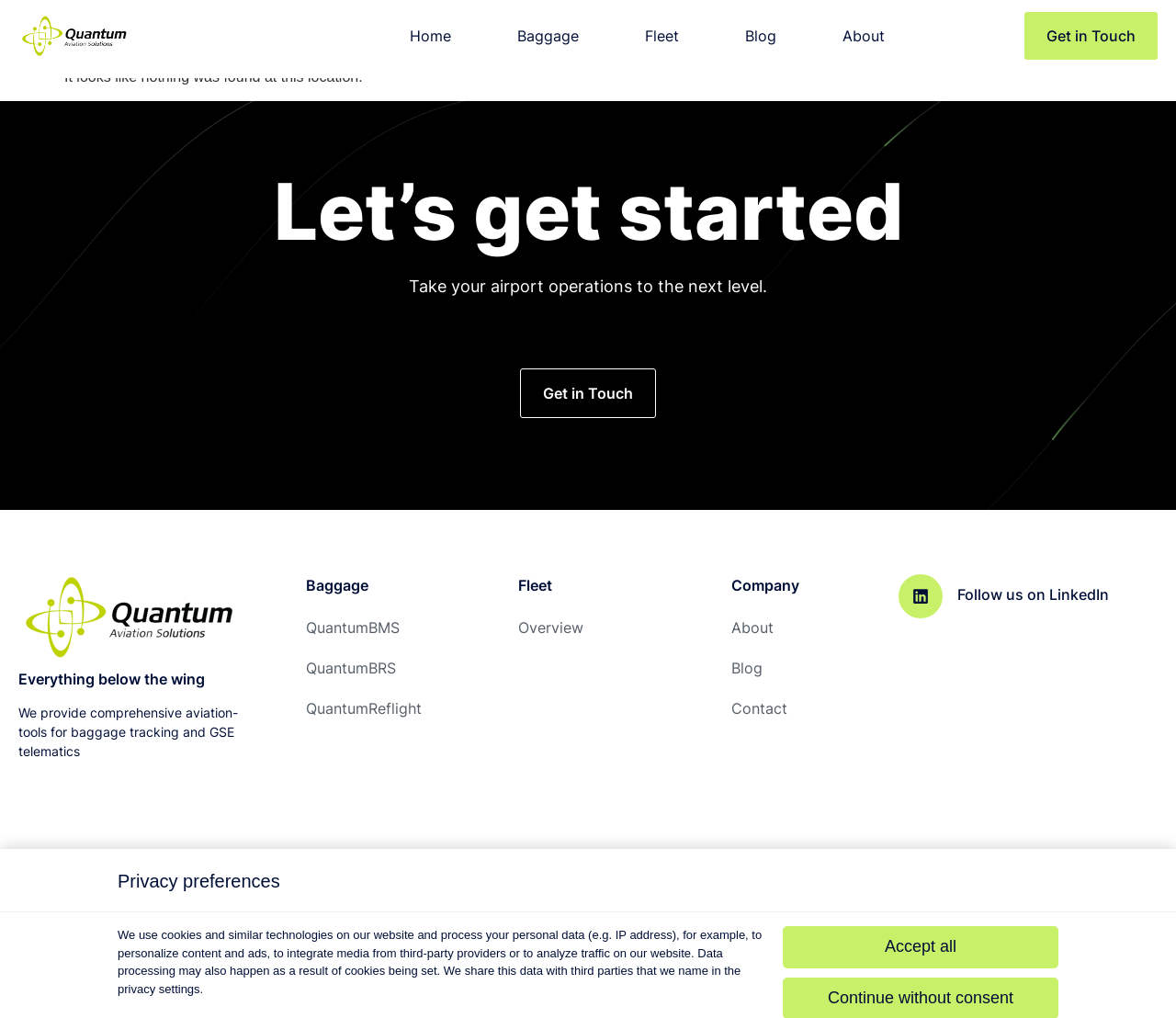Please identify the bounding box coordinates of where to click in order to follow the instruction: "Read the Blog".

[0.633, 0.026, 0.66, 0.044]